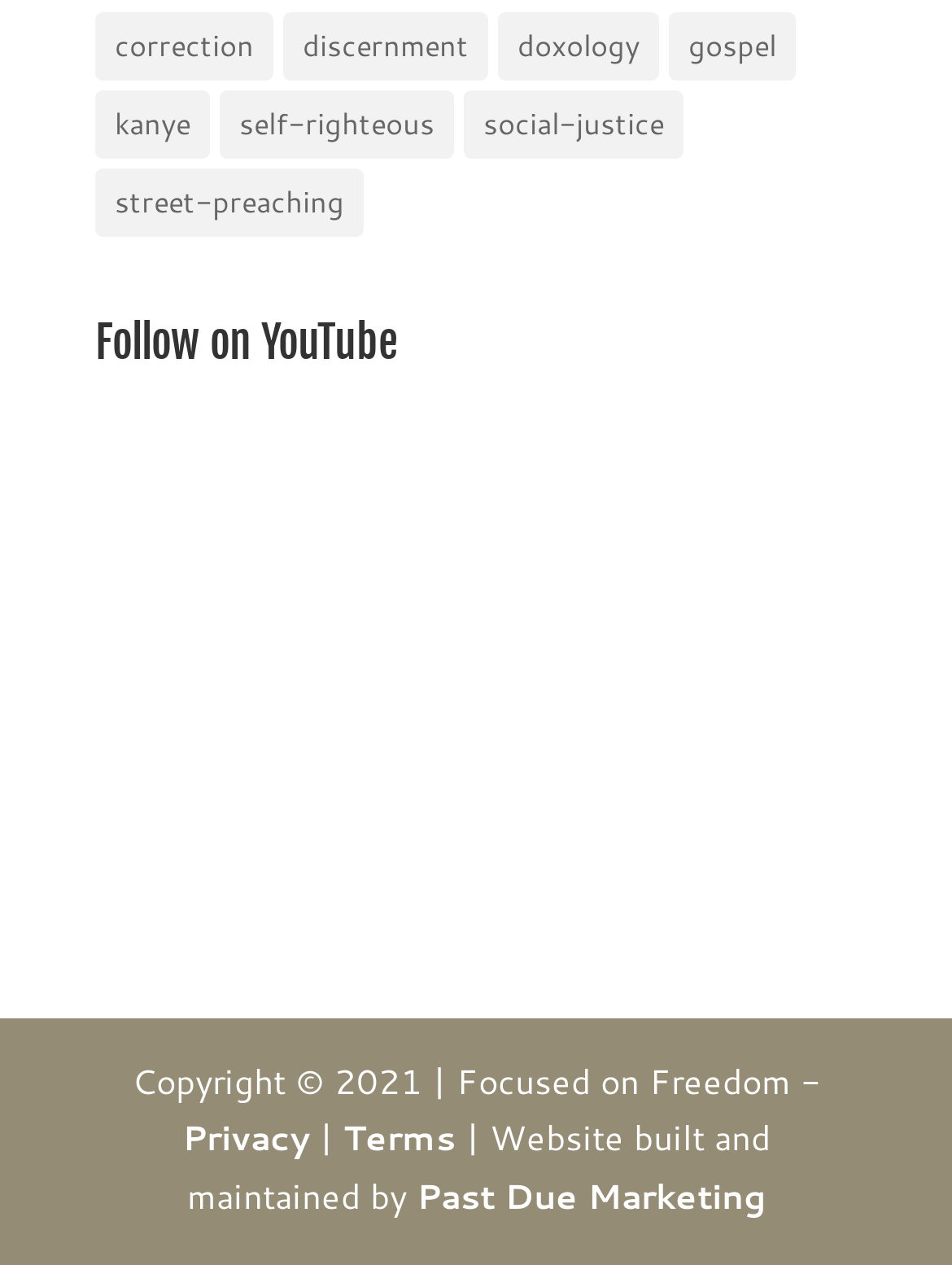Find the bounding box coordinates of the clickable area that will achieve the following instruction: "Read about privacy policy".

[0.191, 0.881, 0.324, 0.92]